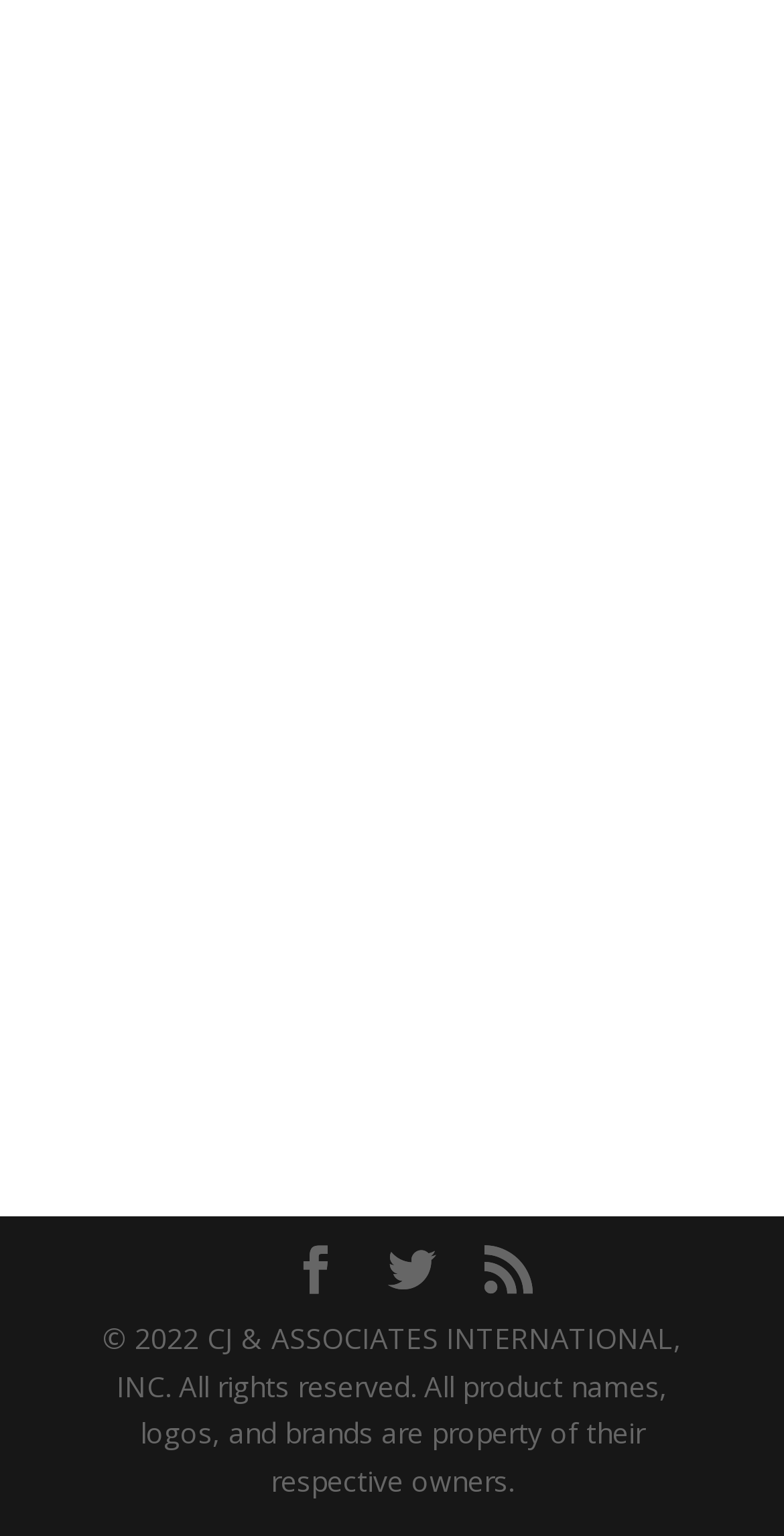Find the bounding box coordinates of the element you need to click on to perform this action: 'click the first social media link'. The coordinates should be represented by four float values between 0 and 1, in the format [left, top, right, bottom].

[0.372, 0.811, 0.433, 0.844]